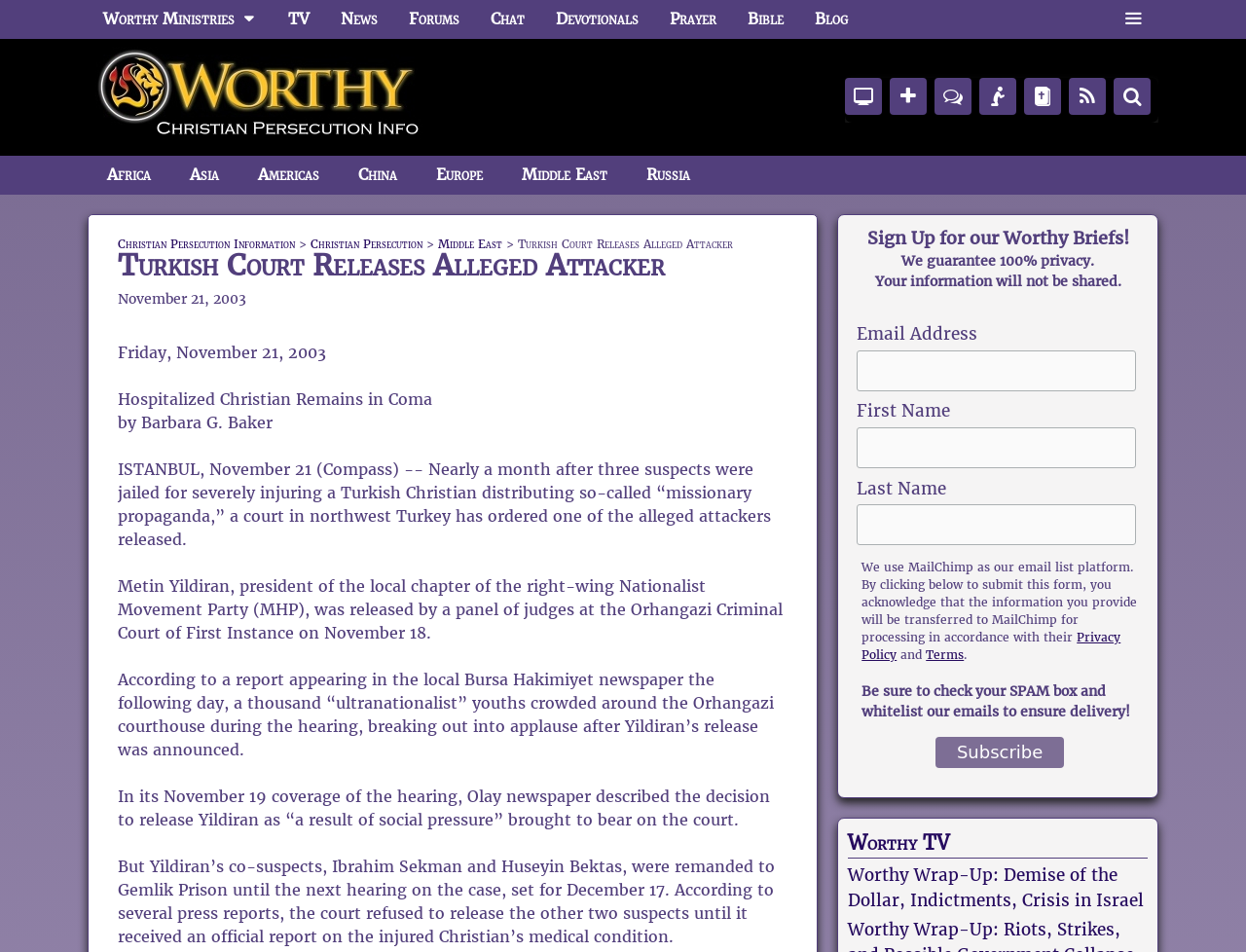Identify the bounding box coordinates of the clickable region necessary to fulfill the following instruction: "Copy the link to clipboard". The bounding box coordinates should be four float numbers between 0 and 1, i.e., [left, top, right, bottom].

None